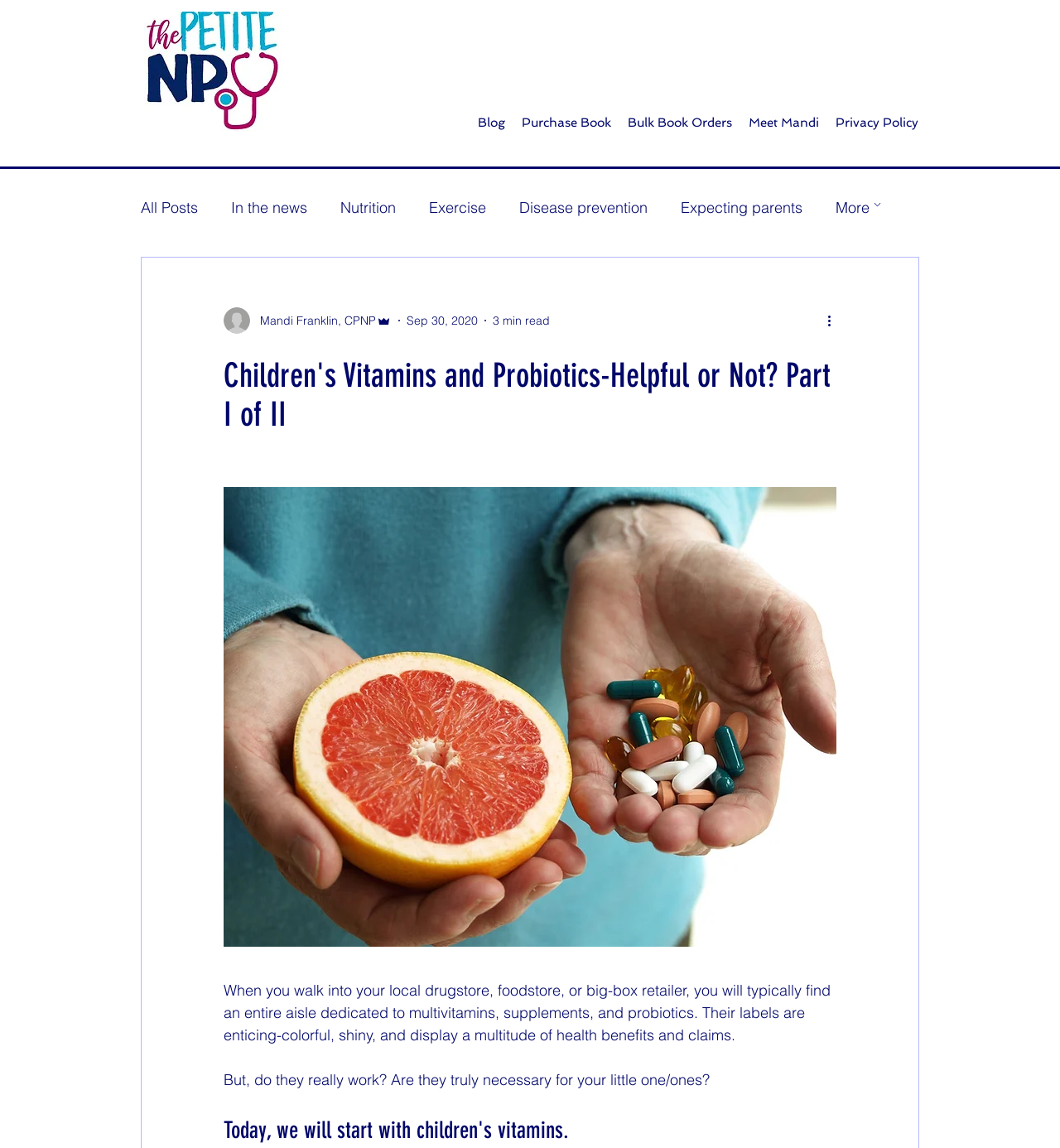Find the bounding box coordinates of the clickable area that will achieve the following instruction: "Go to the 'Australian Opal and Gemstones' page".

None